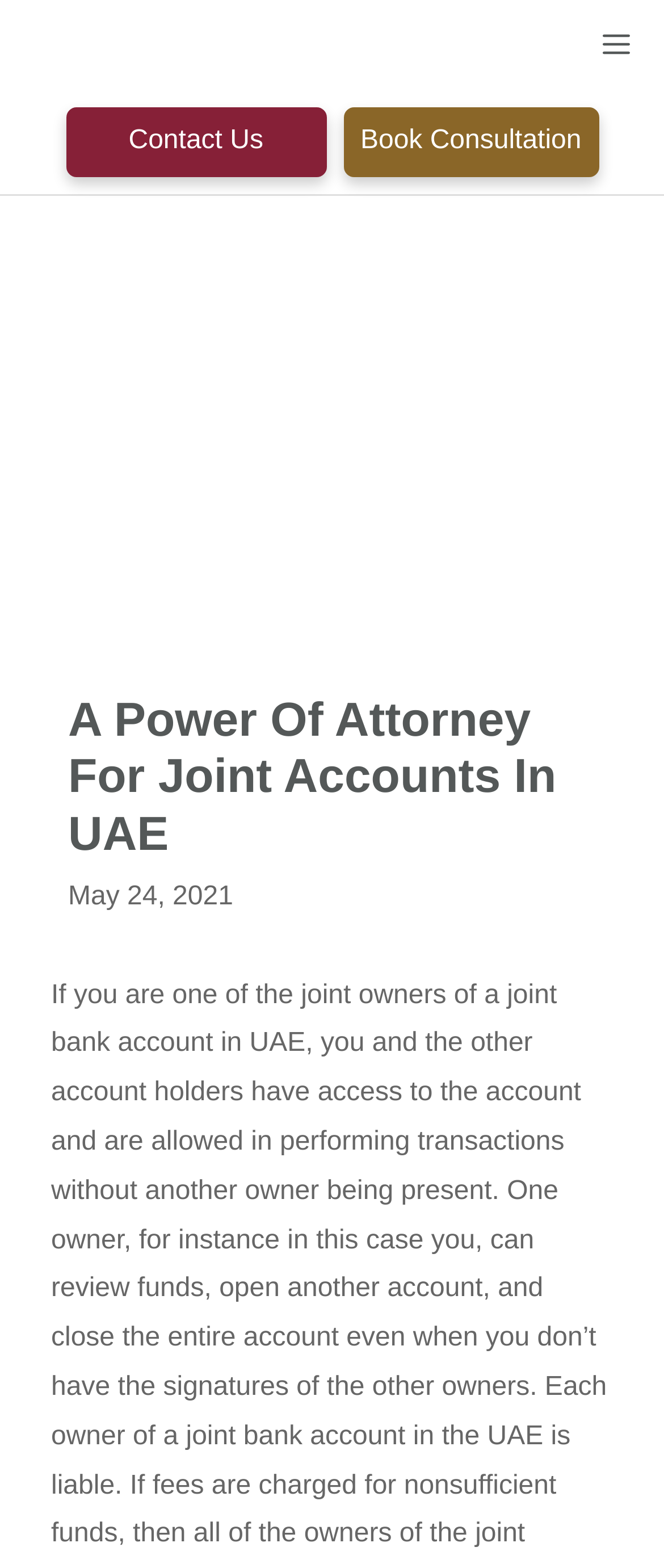Answer with a single word or phrase: 
How many links are in the top section?

2